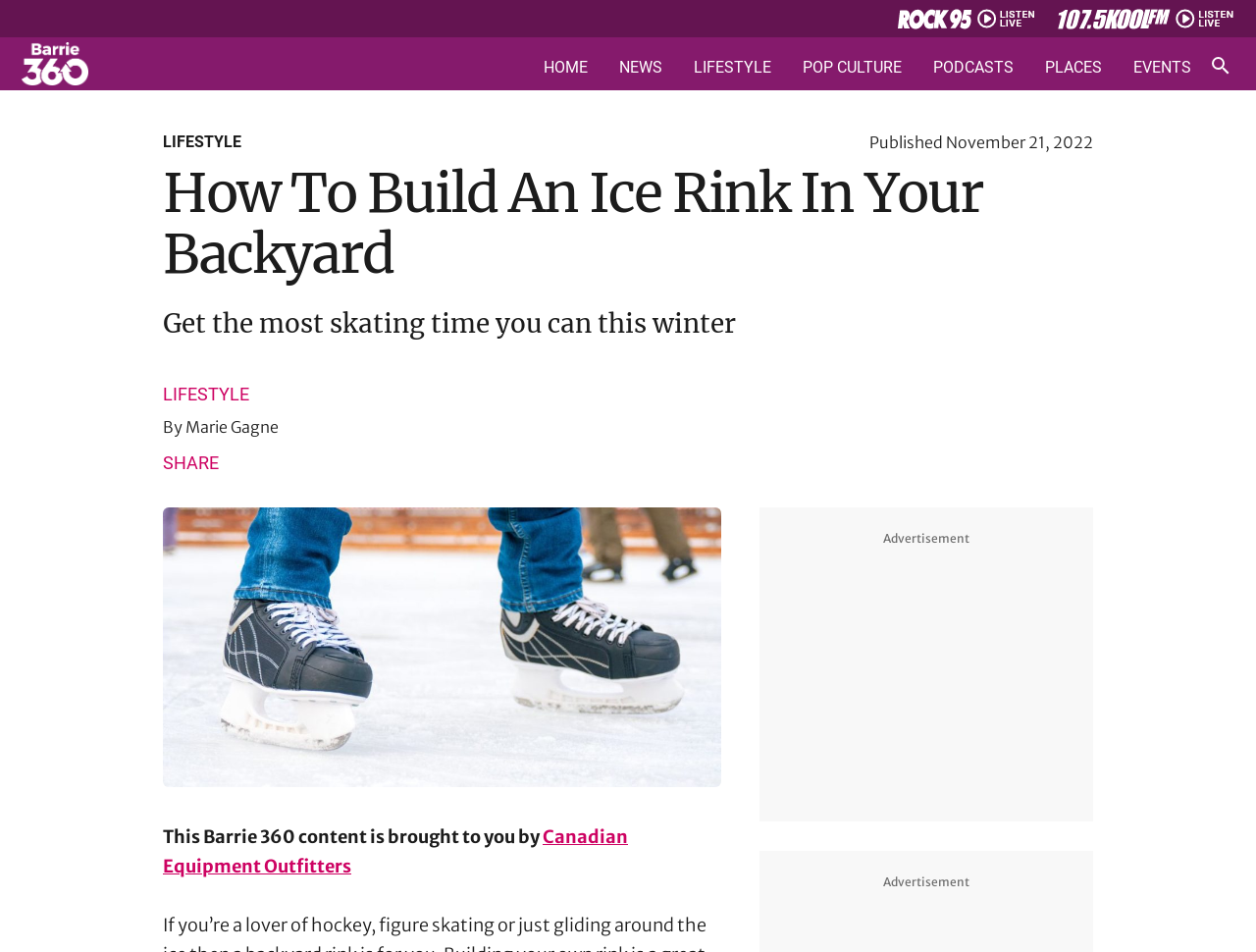Pinpoint the bounding box coordinates of the clickable area necessary to execute the following instruction: "Open search". The coordinates should be given as four float numbers between 0 and 1, namely [left, top, right, bottom].

[0.961, 0.055, 0.983, 0.084]